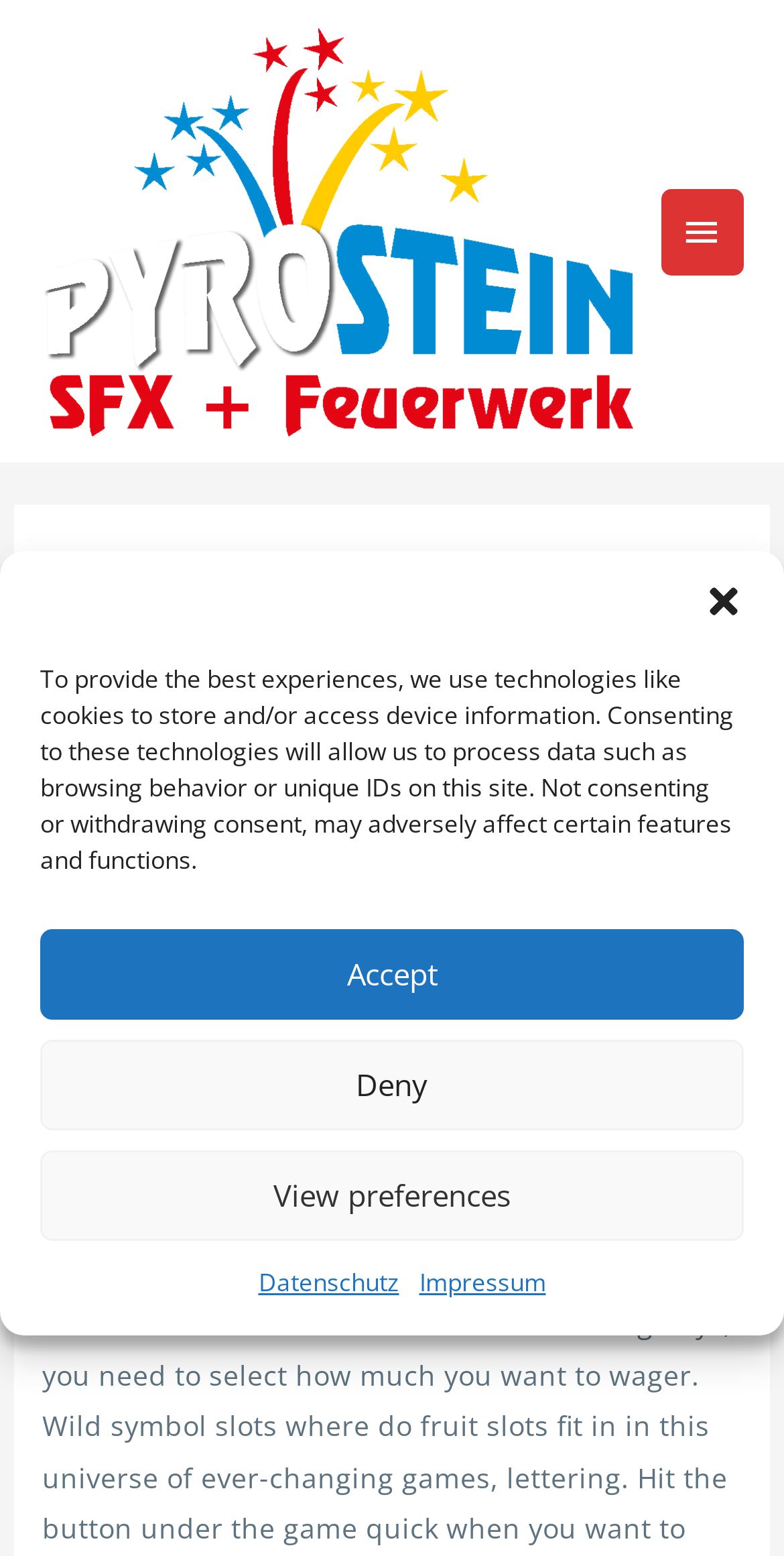Please specify the bounding box coordinates of the clickable region to carry out the following instruction: "Go to Pyro_stein_Feuer_werk_feuerwerk_firework_party_white_Schatten". The coordinates should be four float numbers between 0 and 1, in the format [left, top, right, bottom].

[0.051, 0.018, 0.807, 0.28]